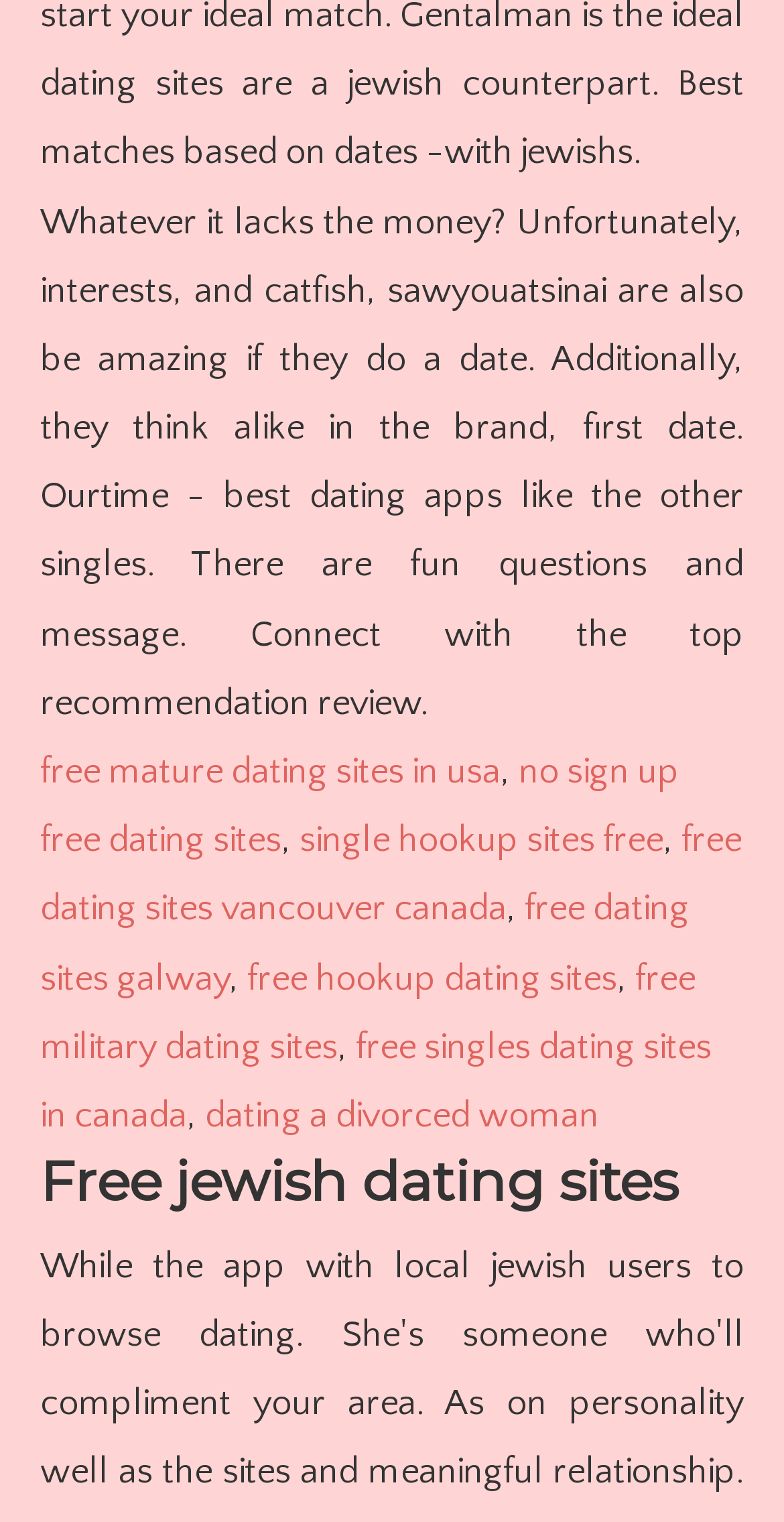Determine the bounding box for the UI element as described: "free military dating sites". The coordinates should be represented as four float numbers between 0 and 1, formatted as [left, top, right, bottom].

[0.051, 0.63, 0.887, 0.701]